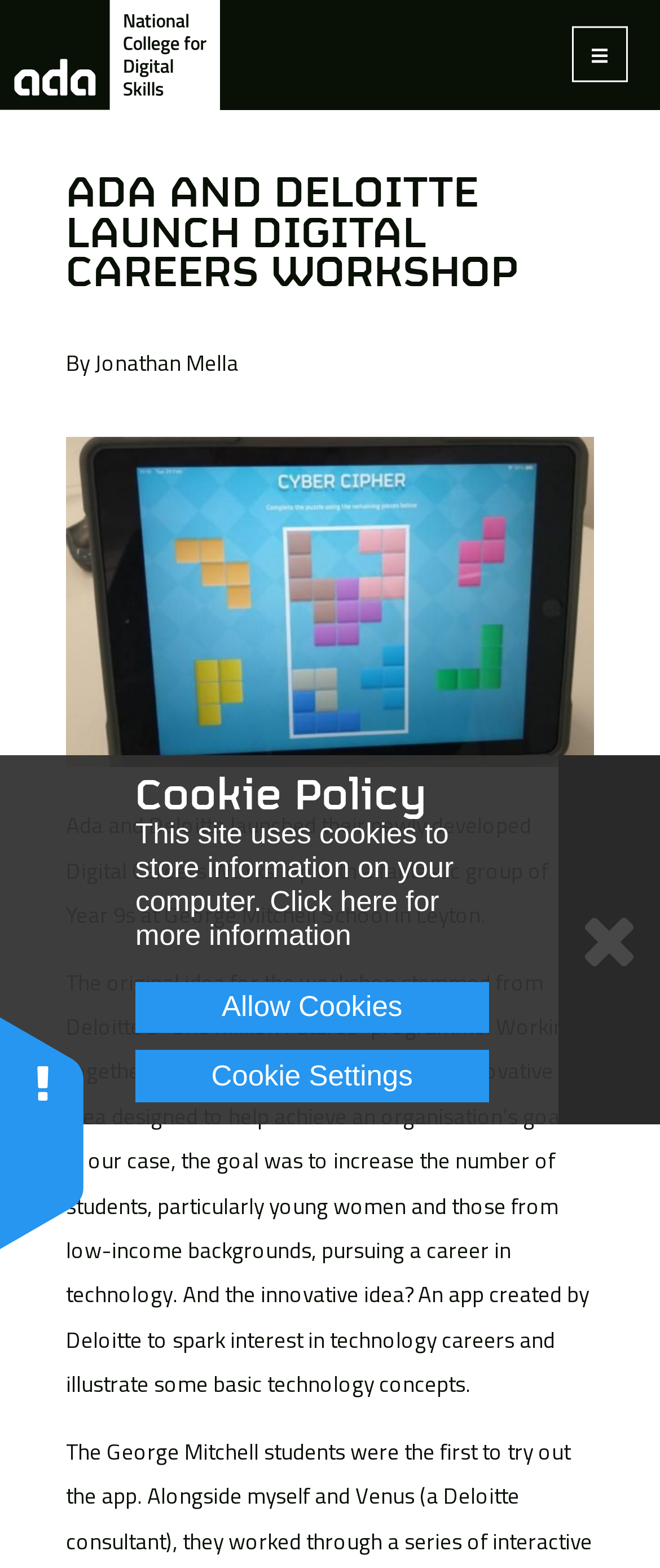Predict the bounding box of the UI element based on the description: "aria-label="Toggle mobile menu"". The coordinates should be four float numbers between 0 and 1, formatted as [left, top, right, bottom].

[0.865, 0.017, 0.95, 0.053]